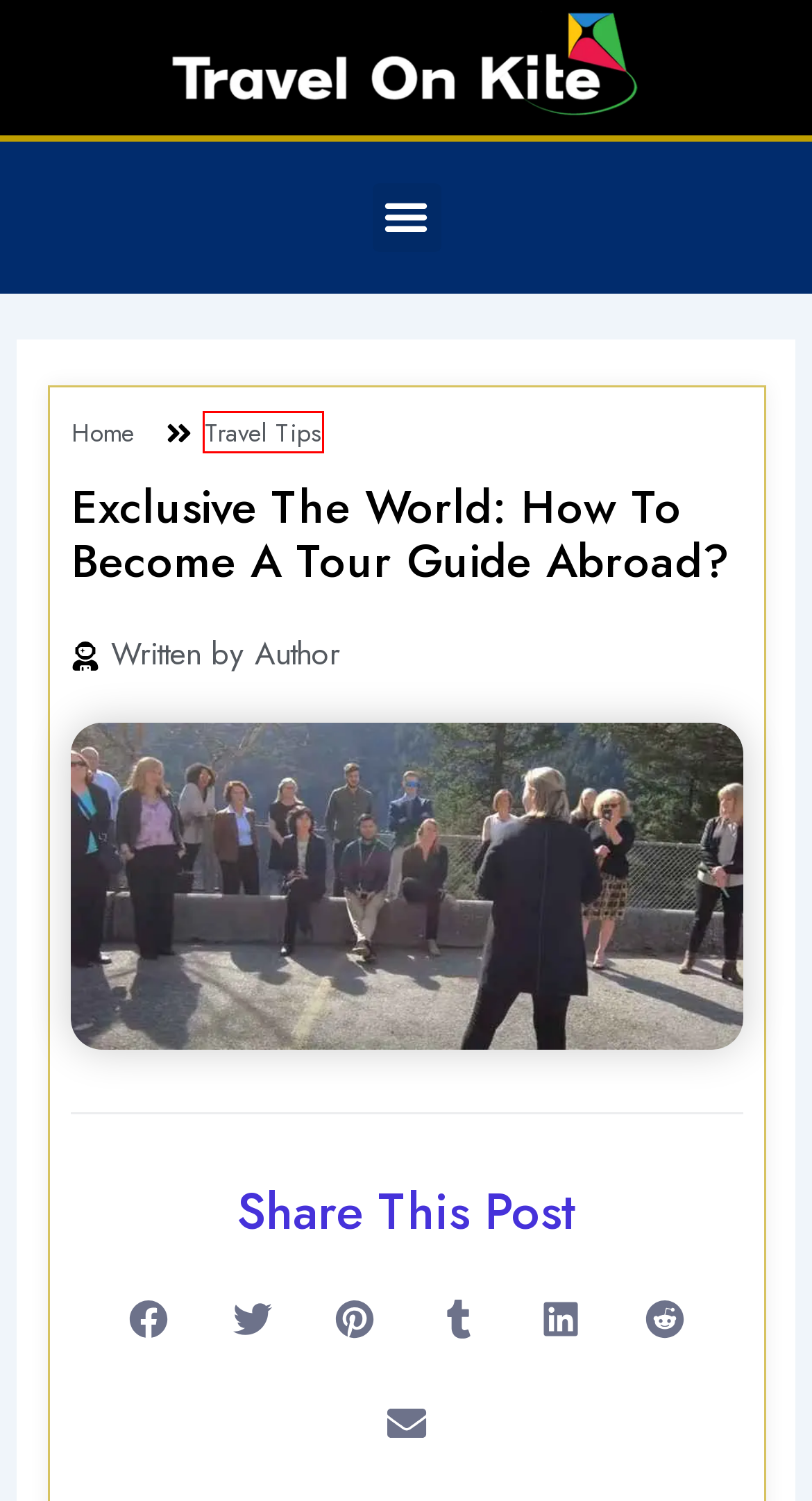Examine the screenshot of the webpage, which includes a red bounding box around an element. Choose the best matching webpage description for the page that will be displayed after clicking the element inside the red bounding box. Here are the candidates:
A. Home - Travel on Kite
B. Privacy Policy - Travel on Kite
C. Author - Travel on Kite
D. Family Travel - Travel on Kite
E. What are the Problems Associated With Tourism?
F. Travel Tips - Travel on Kite
G. Solo Travel Tips for Introverts - Travel on Kite
H. Disclaimer - Travel on Kite

F